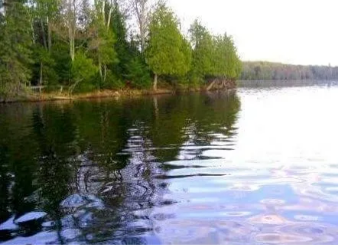Provide a comprehensive description of the image.

This serene image captures a peaceful view of a lake bordered by lush green trees. The calm water reflects the foliage, creating a beautiful, mirrored effect that emphasizes the tranquility of the setting. As the sunlight dances on the surface of the water, the scene evokes a sense of calm and connection to nature. Ideal for moments of relaxation or contemplation, this picturesque corner of the Northwoods highlights the natural beauty and scenic landscapes that make it an enchanting destination for outdoor enthusiasts and nature lovers alike.